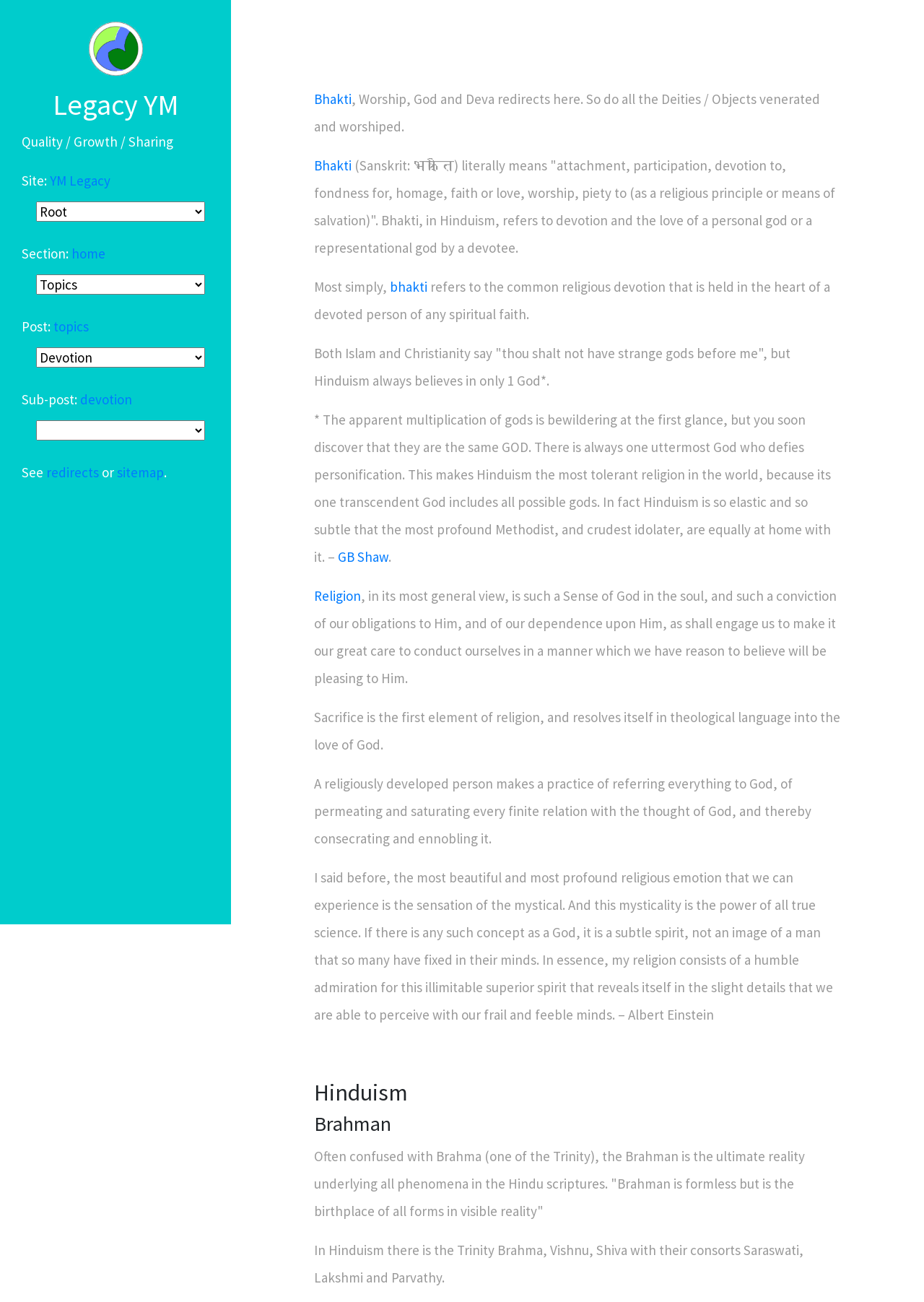Please specify the bounding box coordinates of the clickable region to carry out the following instruction: "Click on the 'topics' link". The coordinates should be four float numbers between 0 and 1, in the format [left, top, right, bottom].

[0.058, 0.244, 0.096, 0.257]